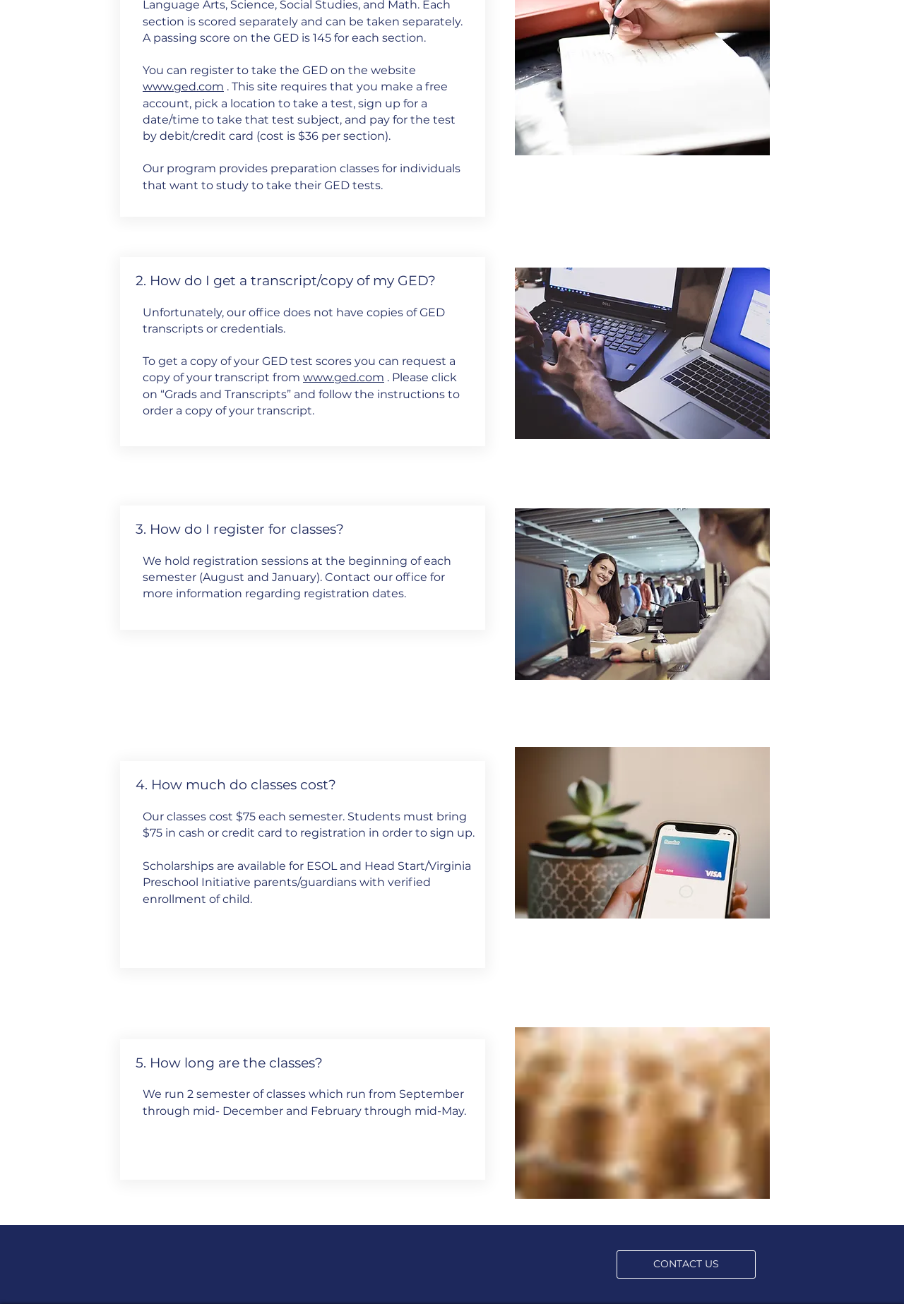Provide the bounding box coordinates of the UI element this sentence describes: "title="Open modal social networks"".

None